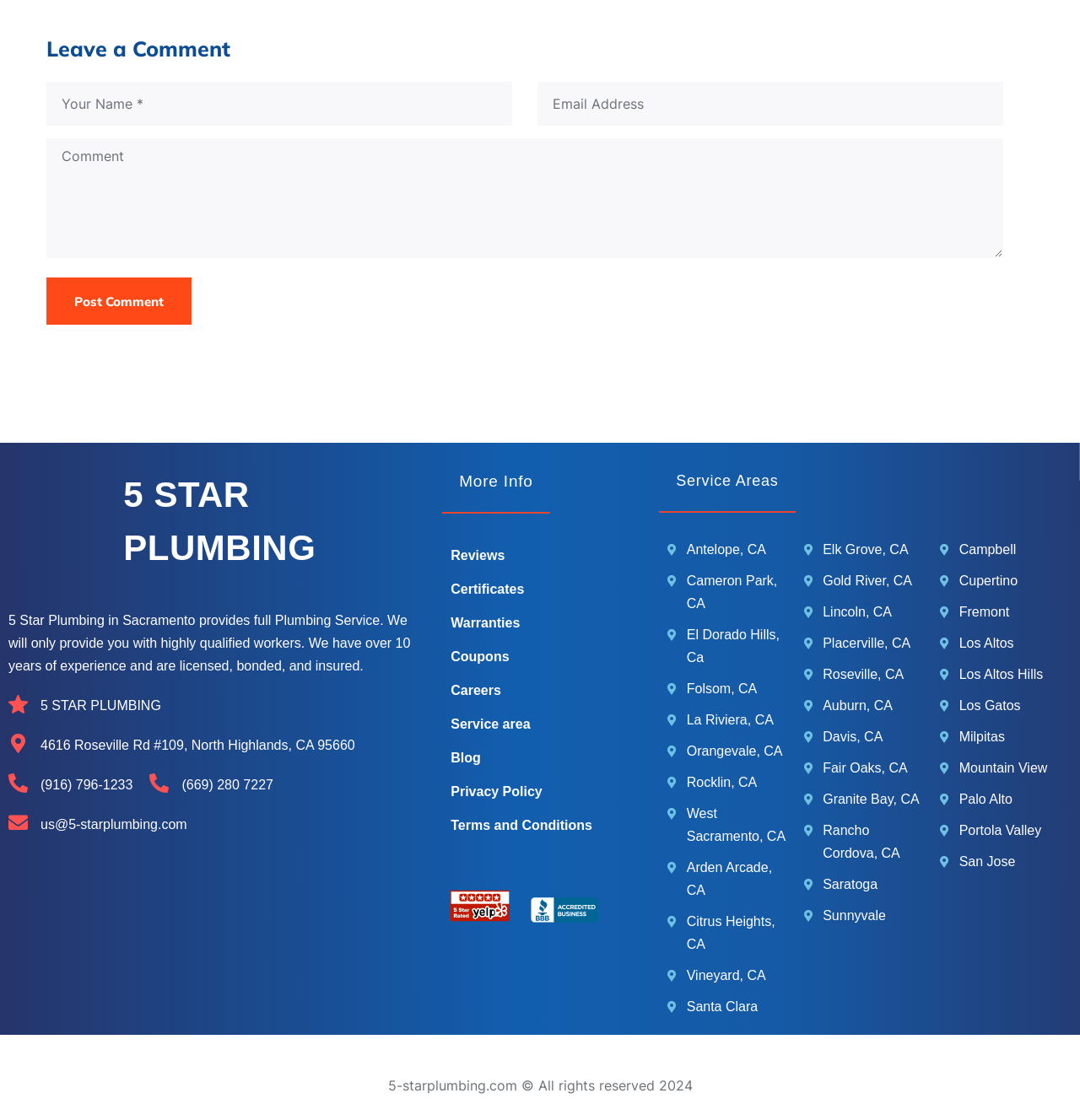Respond with a single word or phrase for the following question: 
What is the phone number?

(916) 796-1233